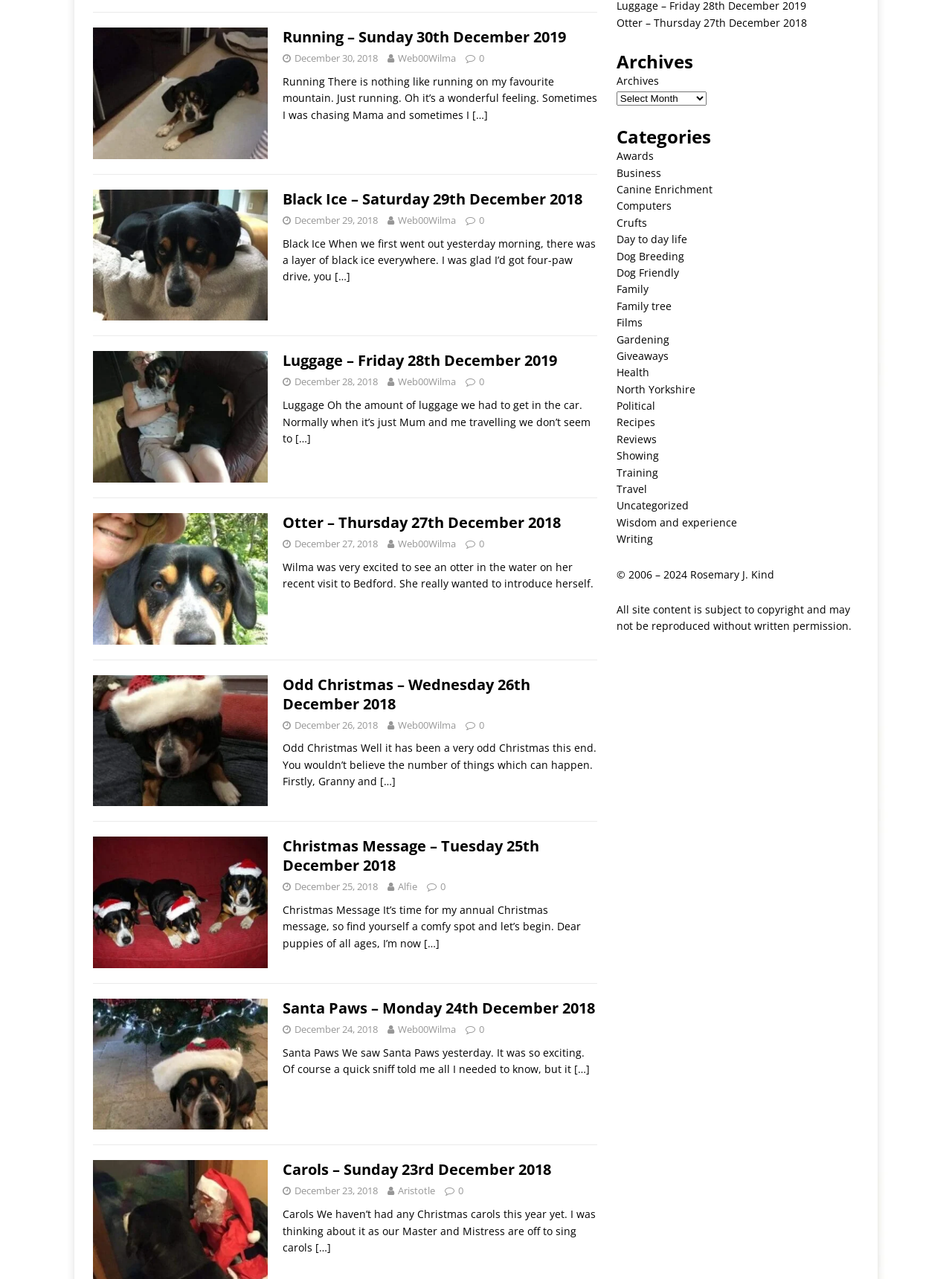Bounding box coordinates are to be given in the format (top-left x, top-left y, bottom-right x, bottom-right y). All values must be floating point numbers between 0 and 1. Provide the bounding box coordinate for the UI element described as: Wisdom and experience

[0.647, 0.403, 0.774, 0.414]